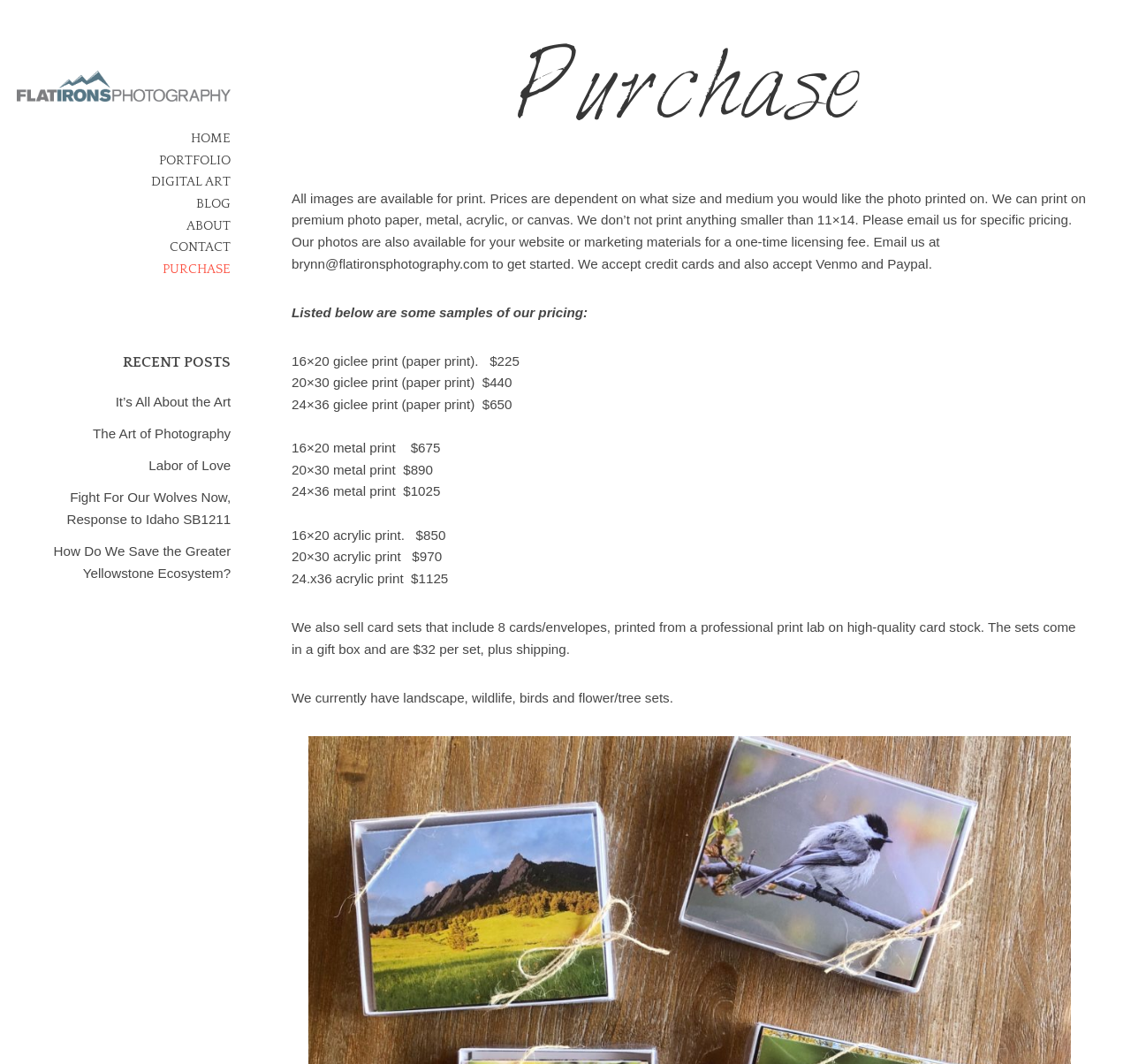With reference to the image, please provide a detailed answer to the following question: What types of card sets are available?

According to the webpage, it is mentioned that 'We currently have landscape, wildlife, birds and flower/tree sets' of card sets available for purchase.